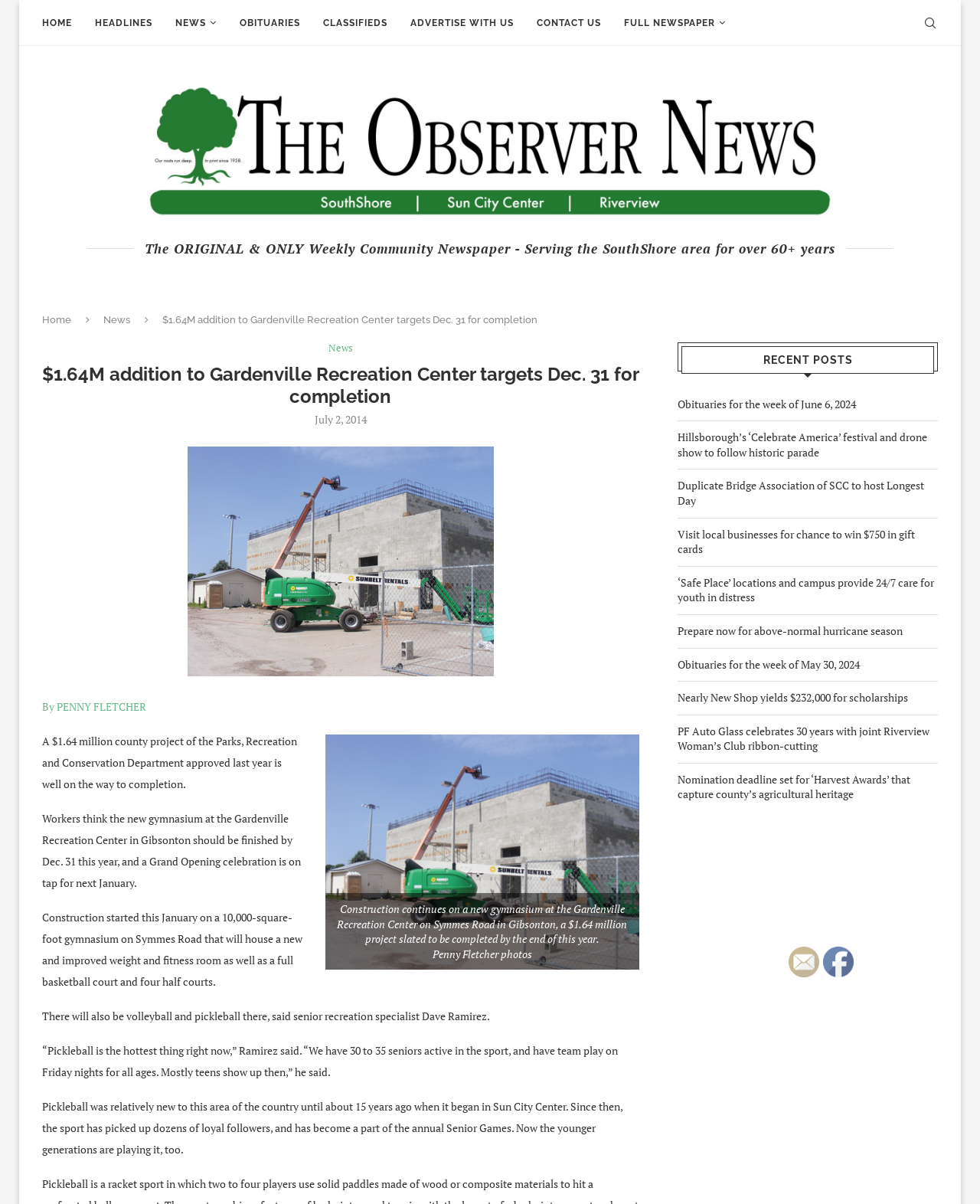Generate a thorough description of the webpage.

The webpage is a news article from The Observer News, with a title "$1.64M addition to Gardenville Recreation Center targets Dec. 31 for completion". At the top, there is a navigation menu with links to "HOME", "HEADLINES", "NEWS", "OBITUARIES", "CLASSIFIEDS", "ADVERTISE WITH US", "CONTACT US", and "FULL NEWSPAPER". 

Below the navigation menu, there is a logo of The Observer News, accompanied by a tagline "The ORIGINAL & ONLY Weekly Community Newspaper - Serving the SouthShore area for over 60+ years". 

The main content of the webpage is an article about the construction of a new gymnasium at the Gardenville Recreation Center. The article is divided into several paragraphs, with a heading and a subheading. There is also an image of the construction site, accompanied by a caption. 

To the right of the main content, there is a sidebar with a heading "RECENT POSTS", listing several news articles with links to their respective pages. 

At the bottom of the webpage, there are social media links to "Follow by Email" and "Facebook", allowing users to stay connected with The Observer News.